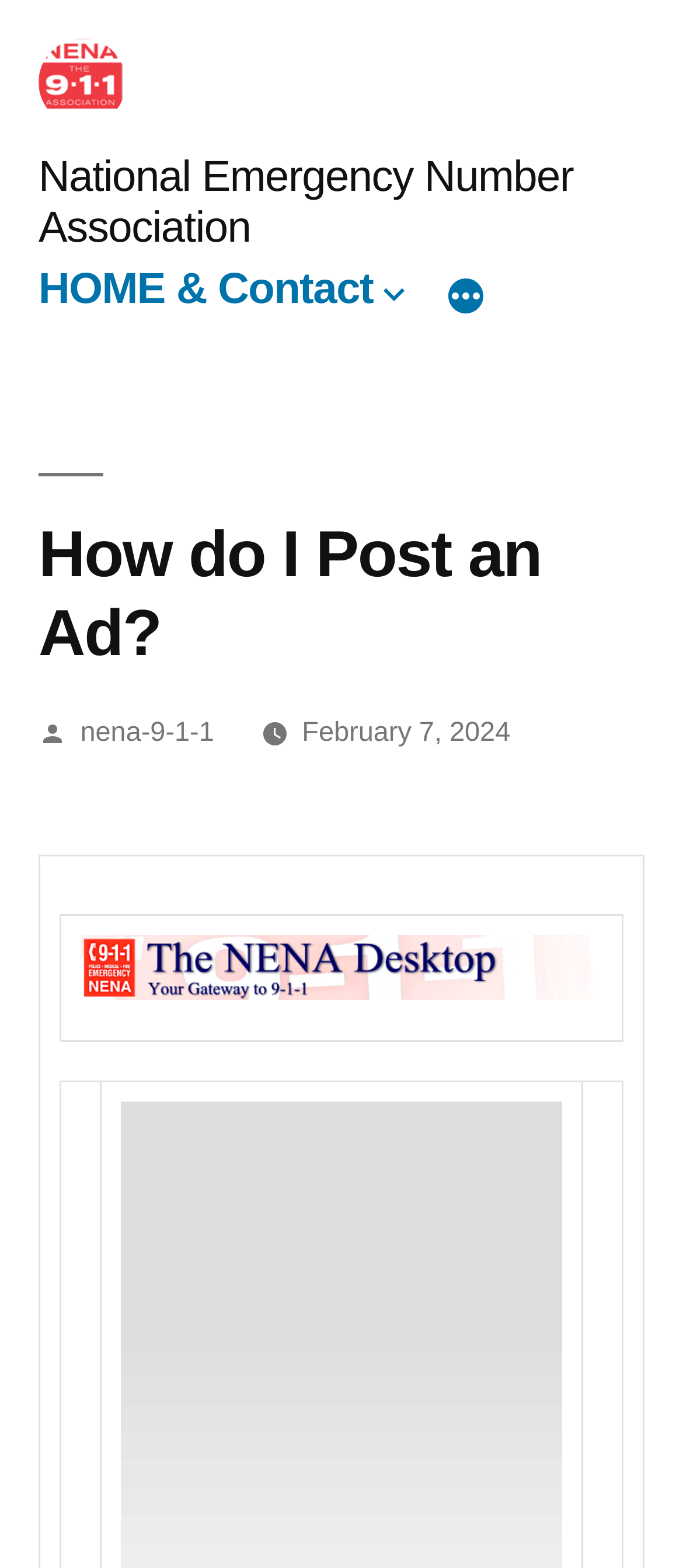Please examine the image and answer the question with a detailed explanation:
What is the purpose of the webpage?

I inferred the answer by considering the meta description and the content of the webpage, which suggests that the webpage is used to post job openings on the National Emergency Number Association website.